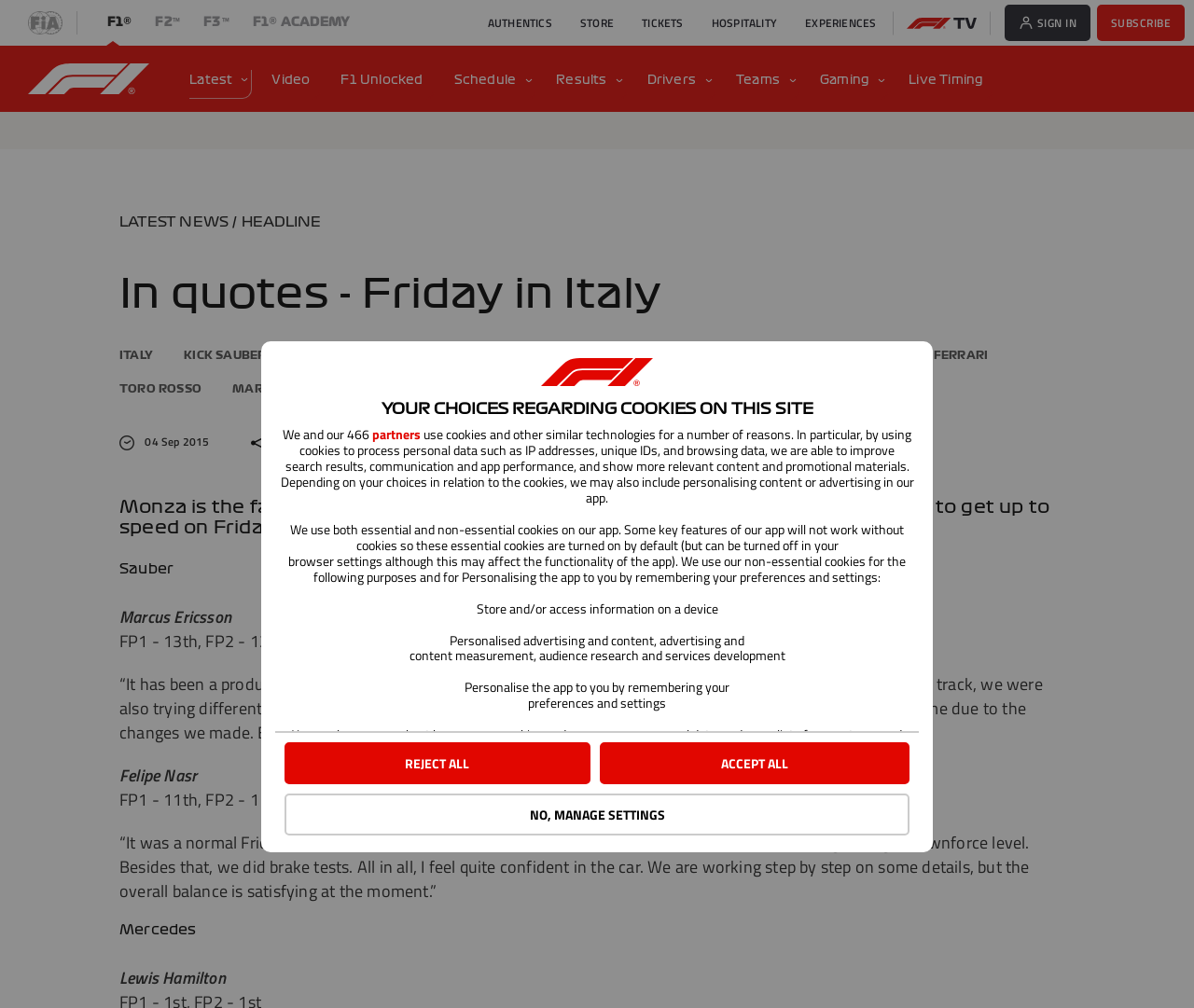Determine the primary headline of the webpage.

In quotes - Friday in Italy